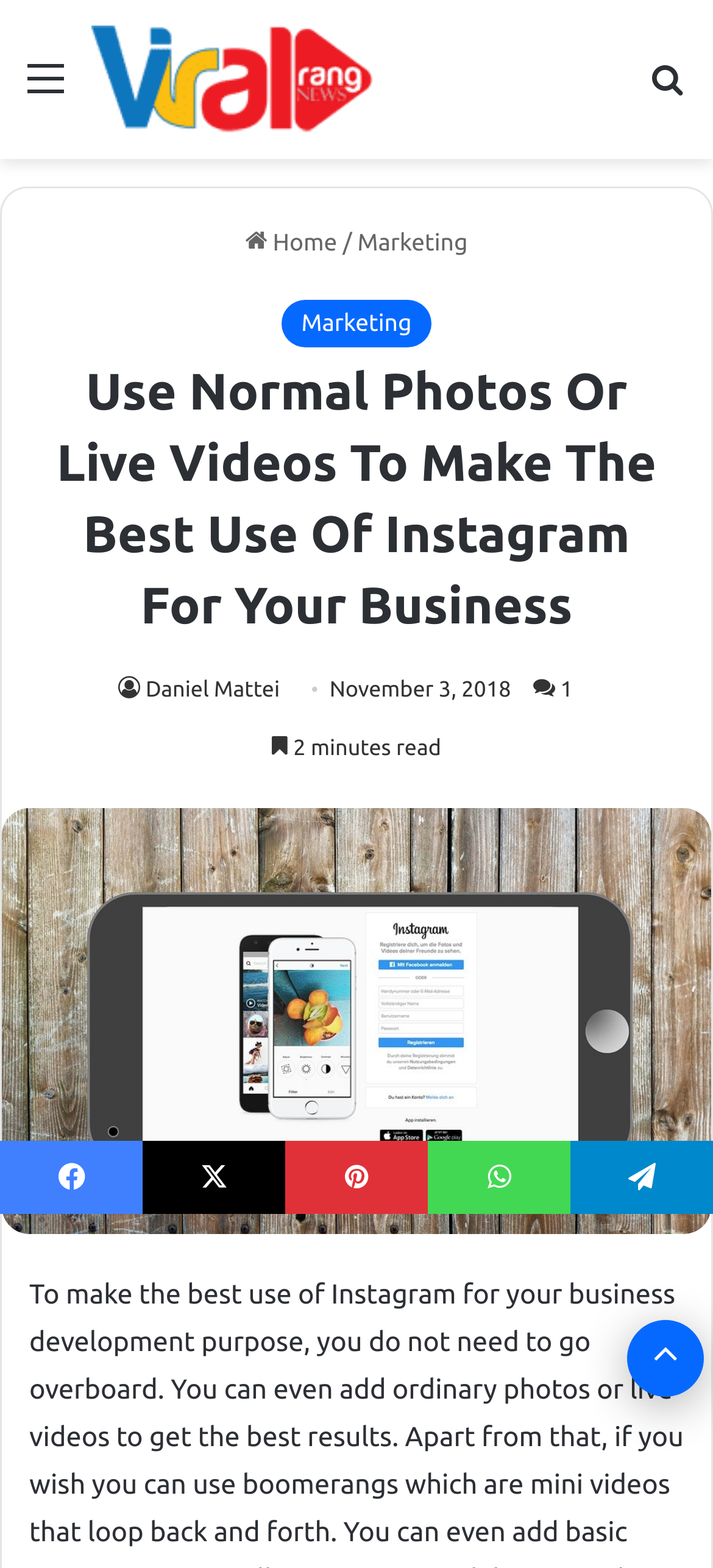Return the bounding box coordinates of the UI element that corresponds to this description: "Back to top button". The coordinates must be given as four float numbers in the range of 0 and 1, [left, top, right, bottom].

[0.879, 0.842, 0.987, 0.891]